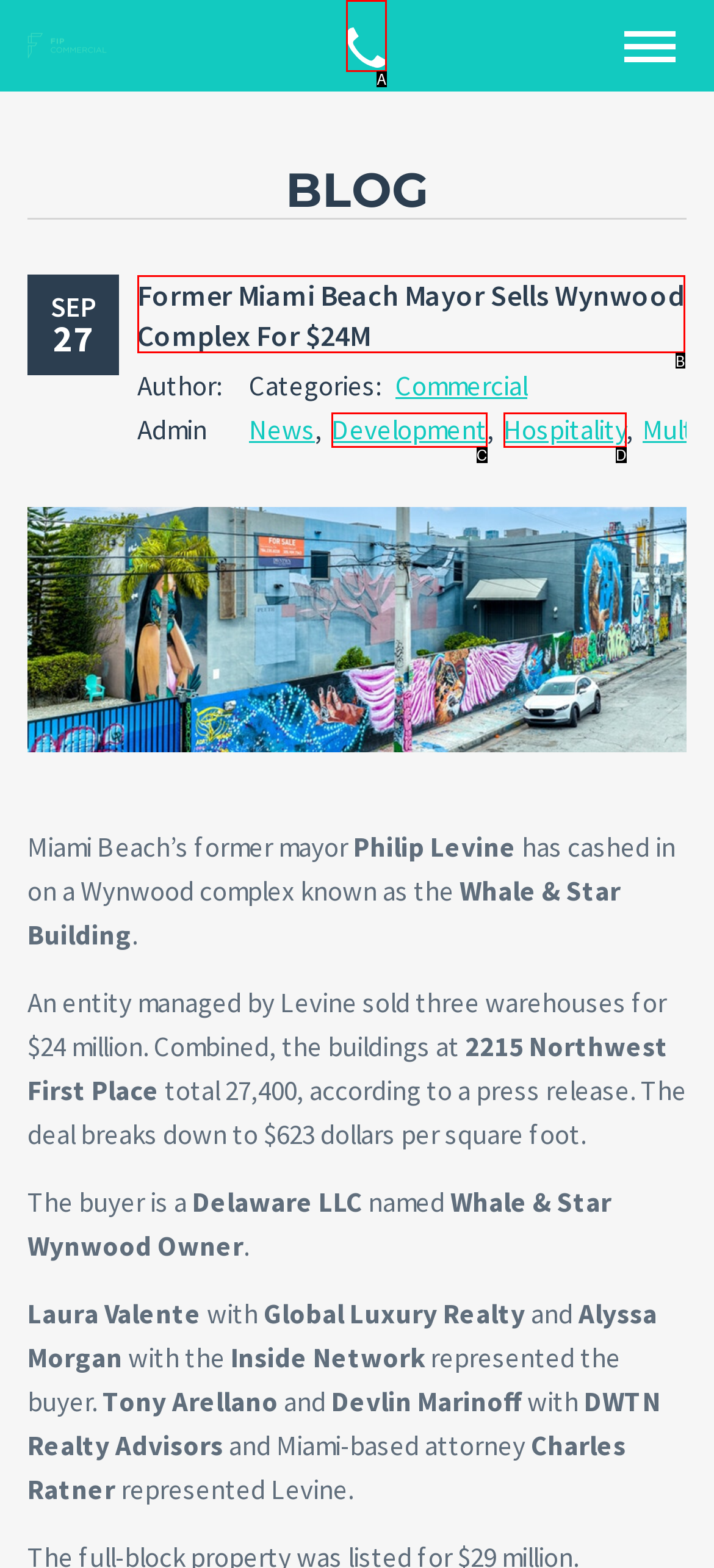Given the description: Hospitality, identify the matching option. Answer with the corresponding letter.

D